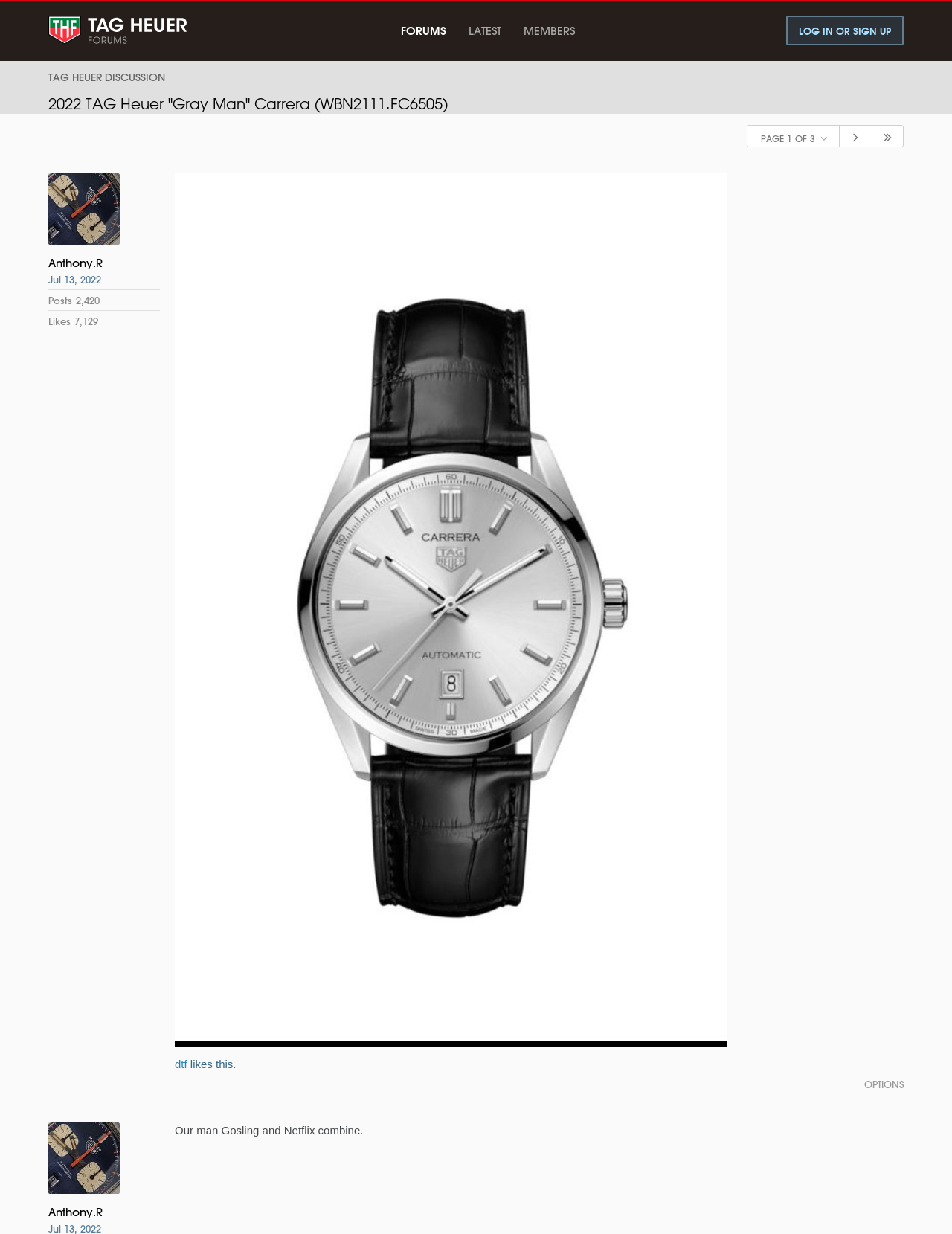Your task is to extract the text of the main heading from the webpage.

TAG Heuer Forums